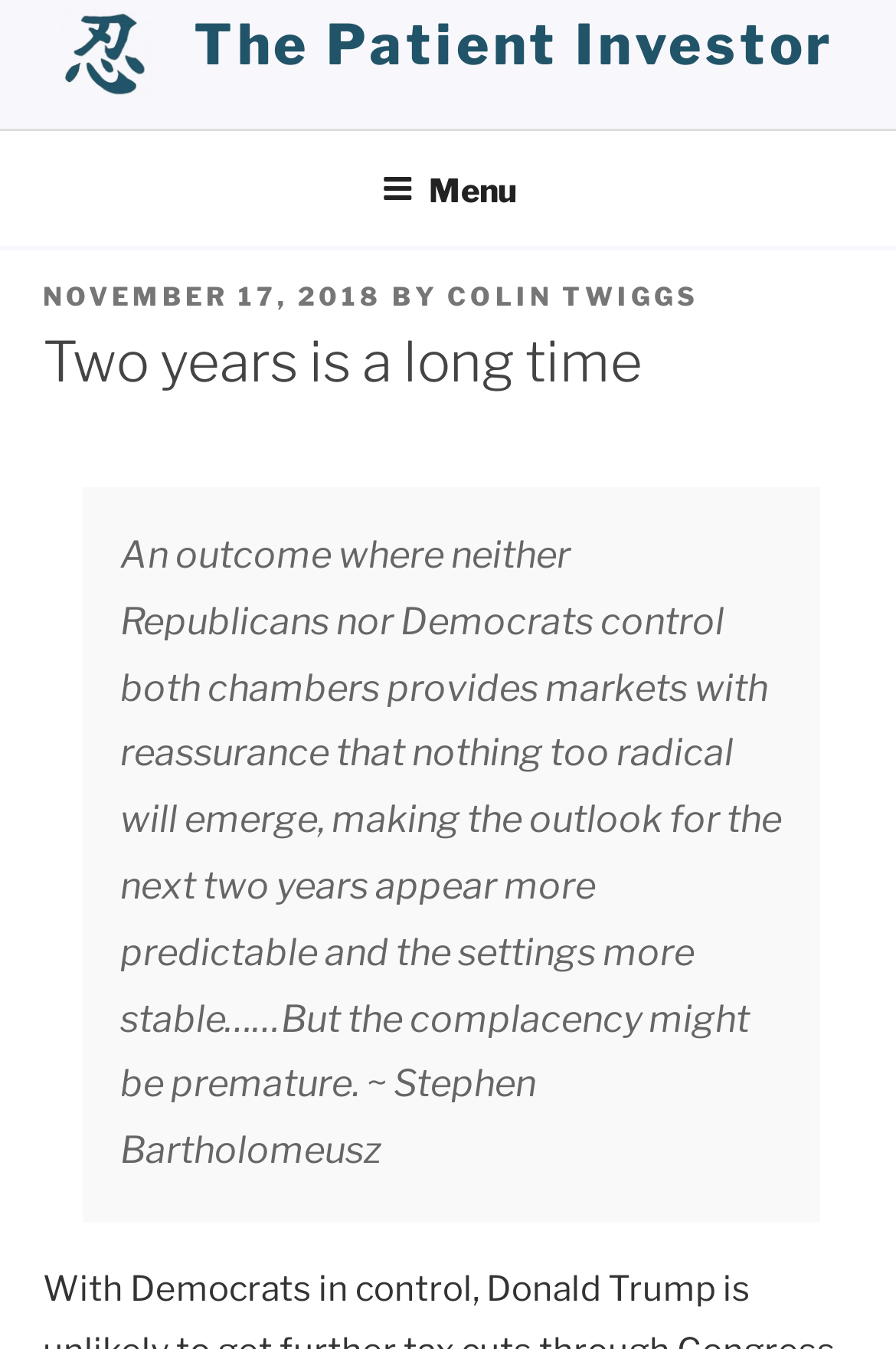What is the topic of the article?
Provide an in-depth and detailed explanation in response to the question.

I inferred the topic of the article by reading the quote in the blockquote section, which mentions Republicans, Democrats, and markets, indicating that the article is about the intersection of politics and markets.